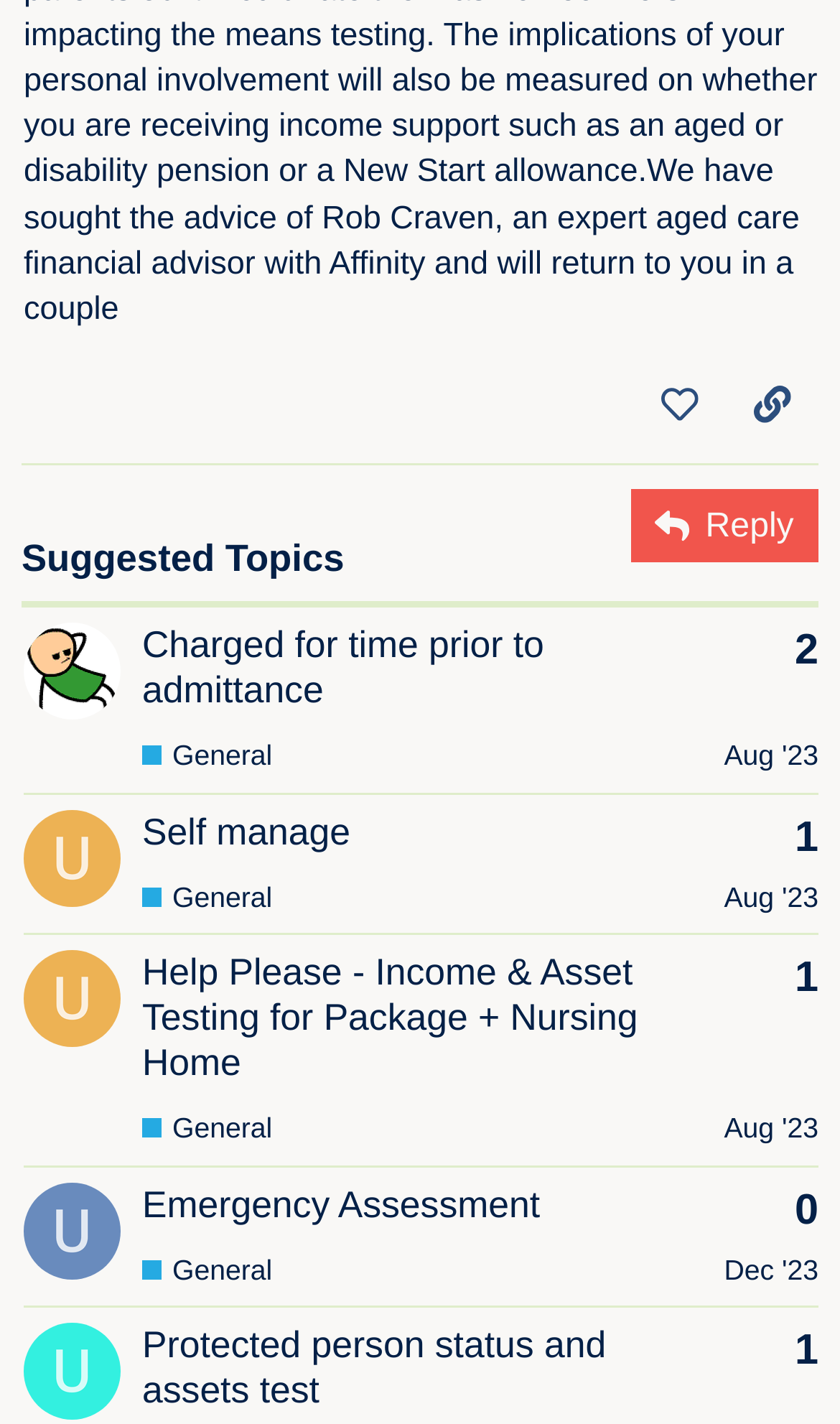How many replies does the topic 'Charged for time prior to admittance' have?
Utilize the image to construct a detailed and well-explained answer.

The topic 'Charged for time prior to admittance' has a generic element 'This topic has 2 replies' which indicates the number of replies it has. This information is provided alongside the topic title and other metadata.